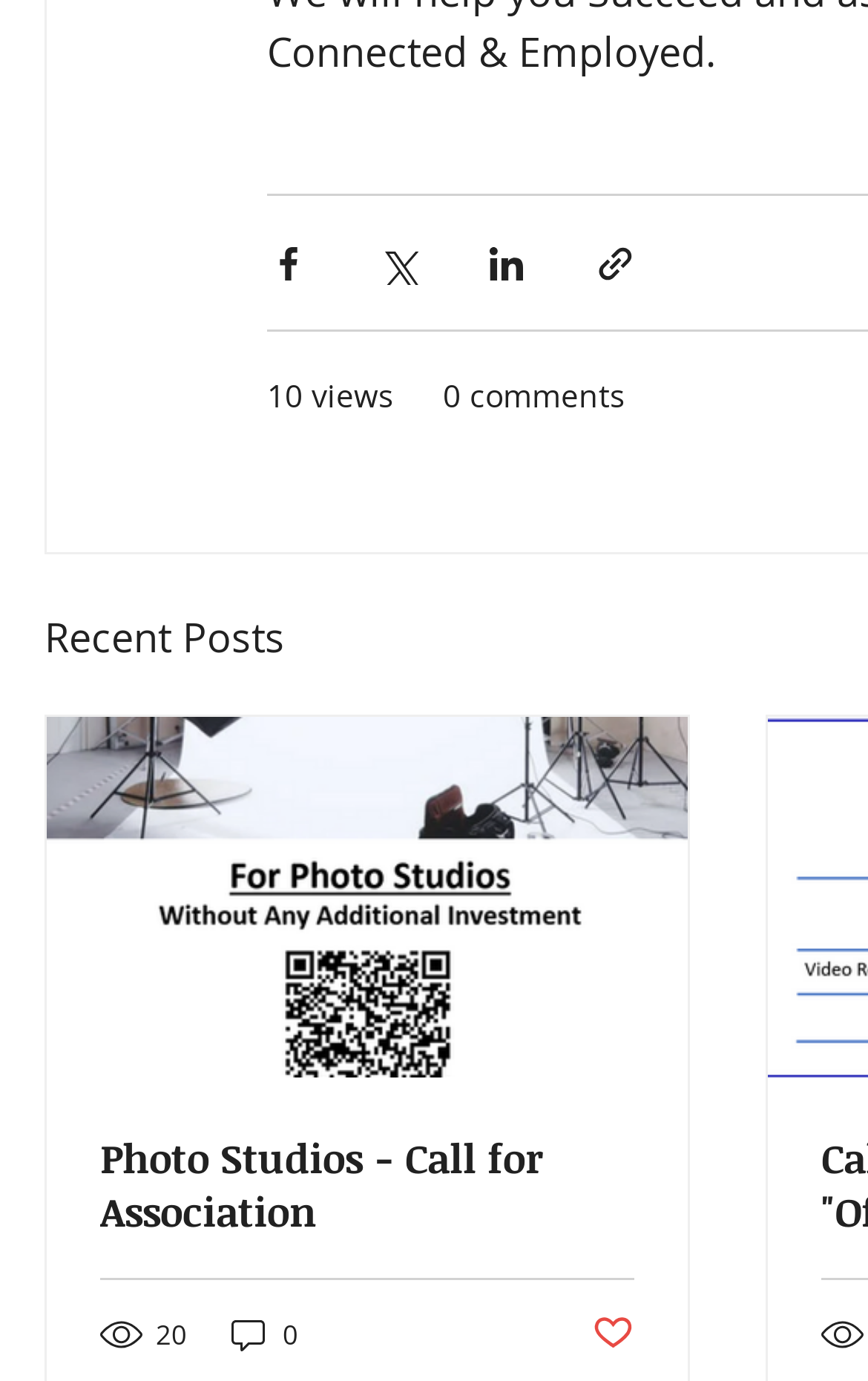What is the title of the second post?
Look at the screenshot and respond with a single word or phrase.

Photo Studios - Call for Association